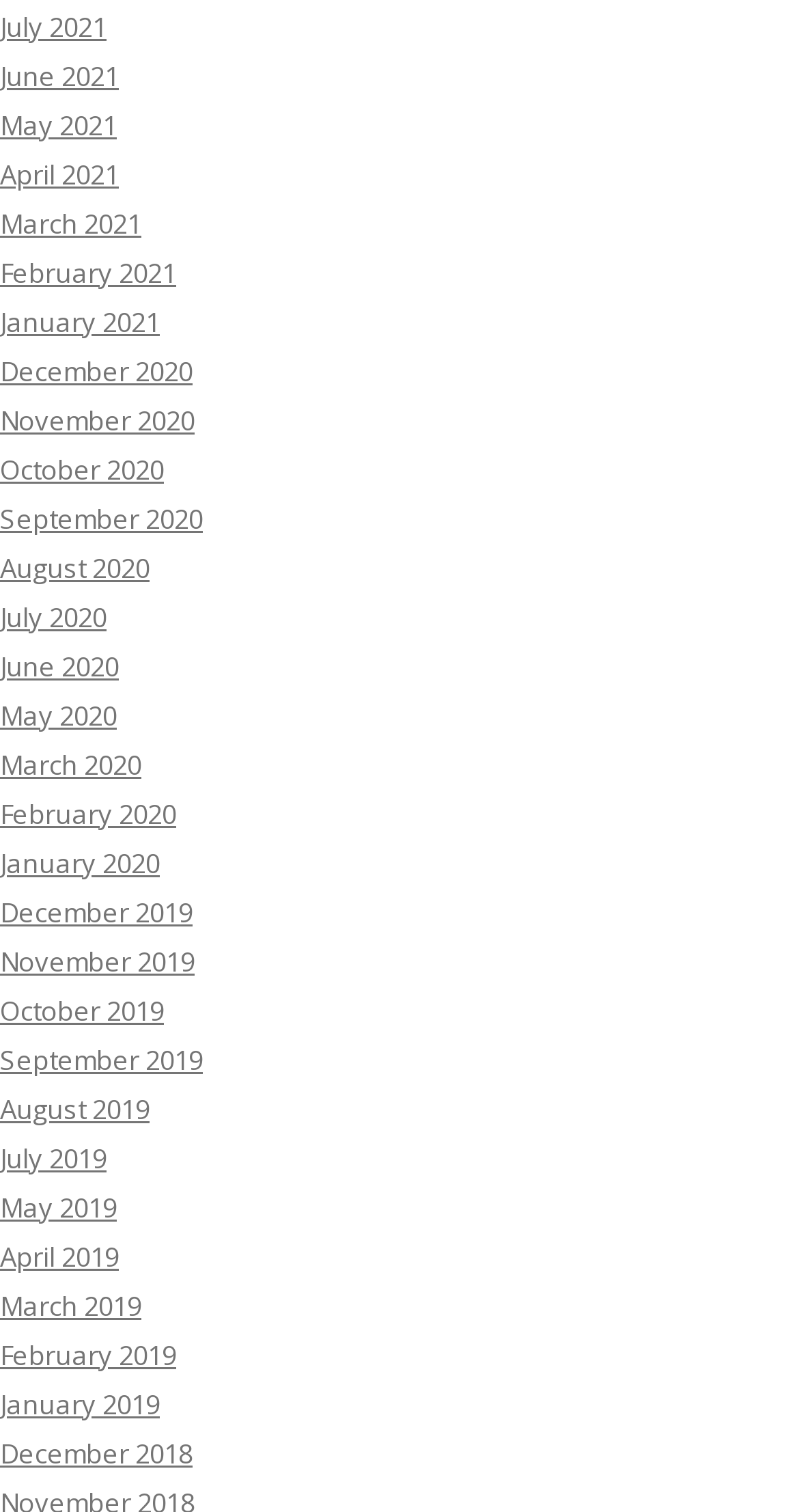What is the most recent month listed?
Answer the question with detailed information derived from the image.

By examining the list of links, I found that the topmost link is 'July 2021', which suggests that it is the most recent month listed.